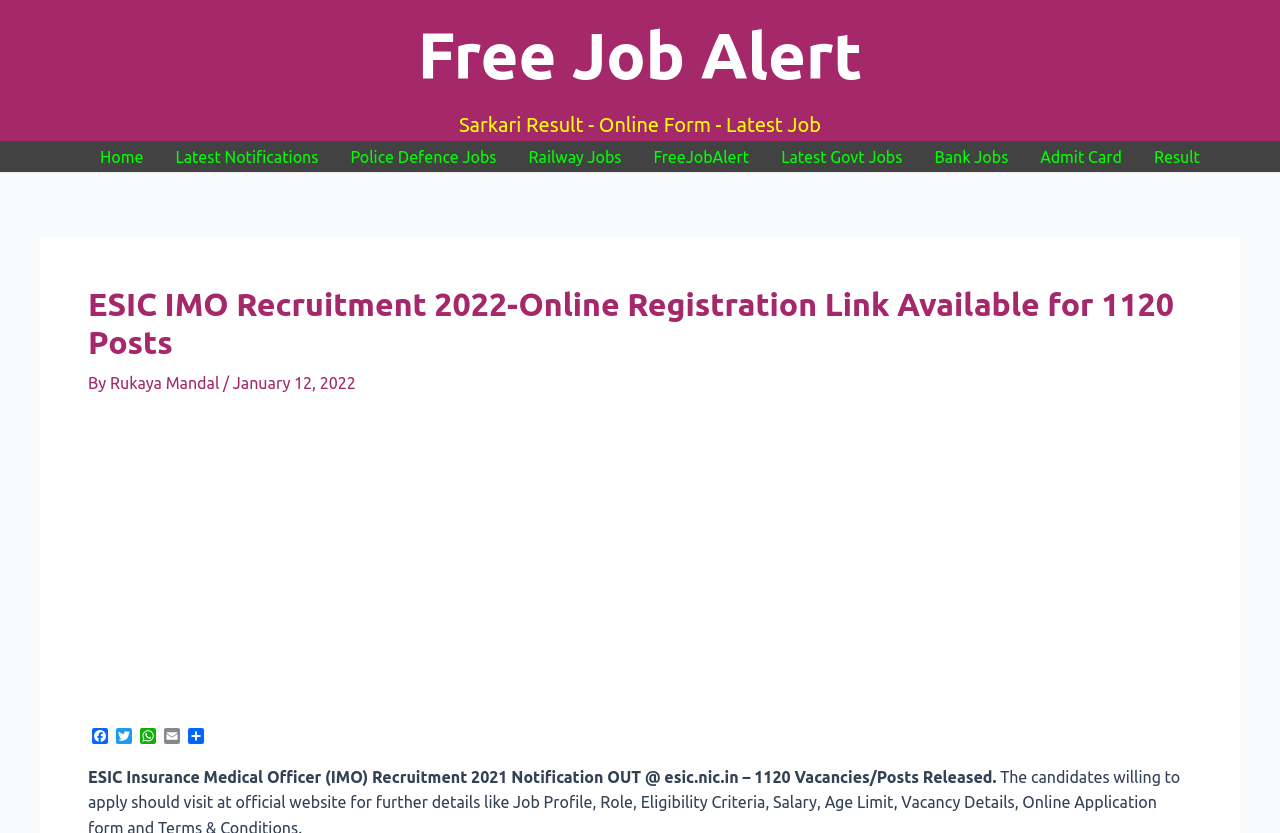Show the bounding box coordinates for the element that needs to be clicked to execute the following instruction: "Share on Facebook". Provide the coordinates in the form of four float numbers between 0 and 1, i.e., [left, top, right, bottom].

[0.069, 0.874, 0.088, 0.895]